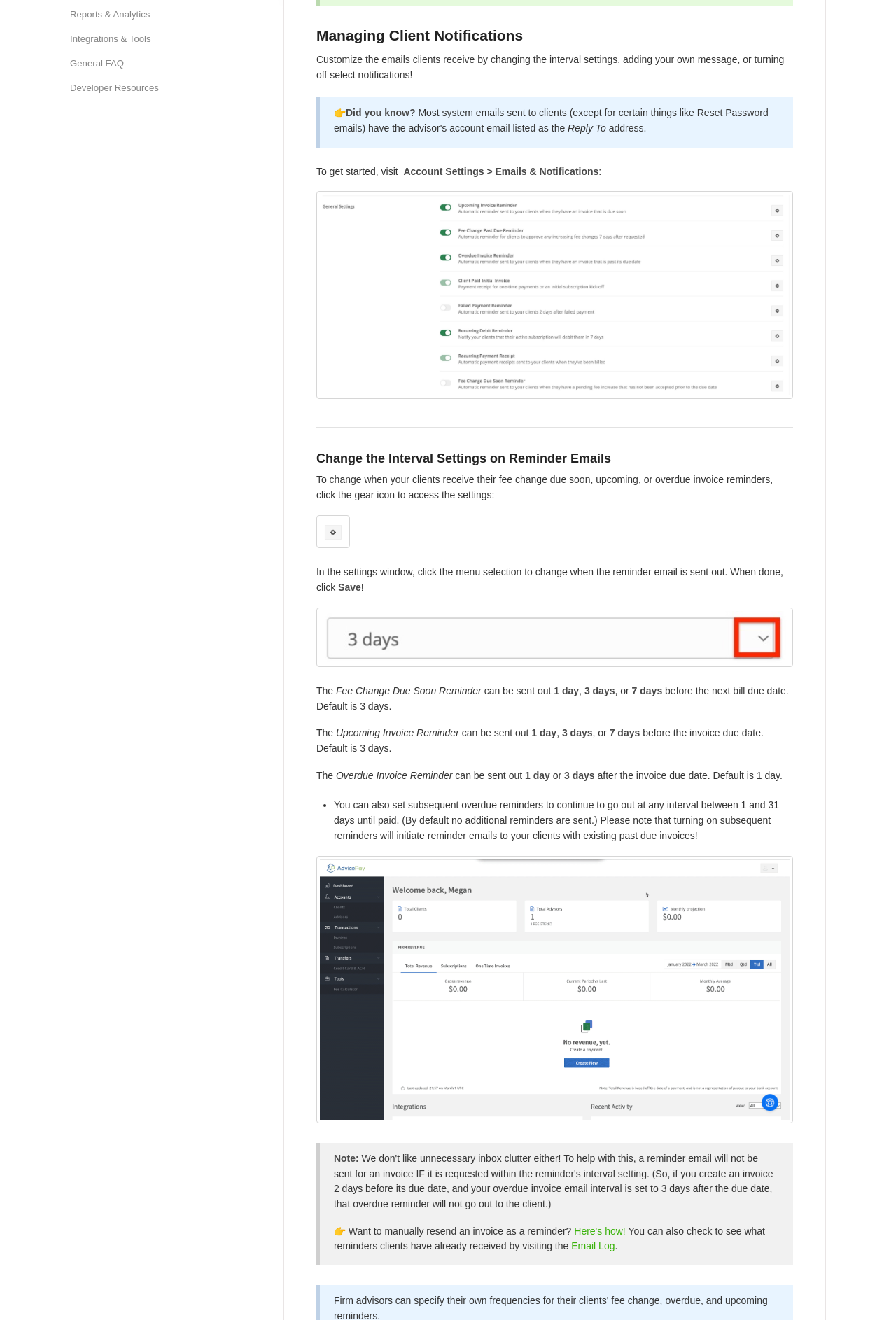Please locate the UI element described by "Reports & Analytics" and provide its bounding box coordinates.

[0.078, 0.003, 0.179, 0.02]